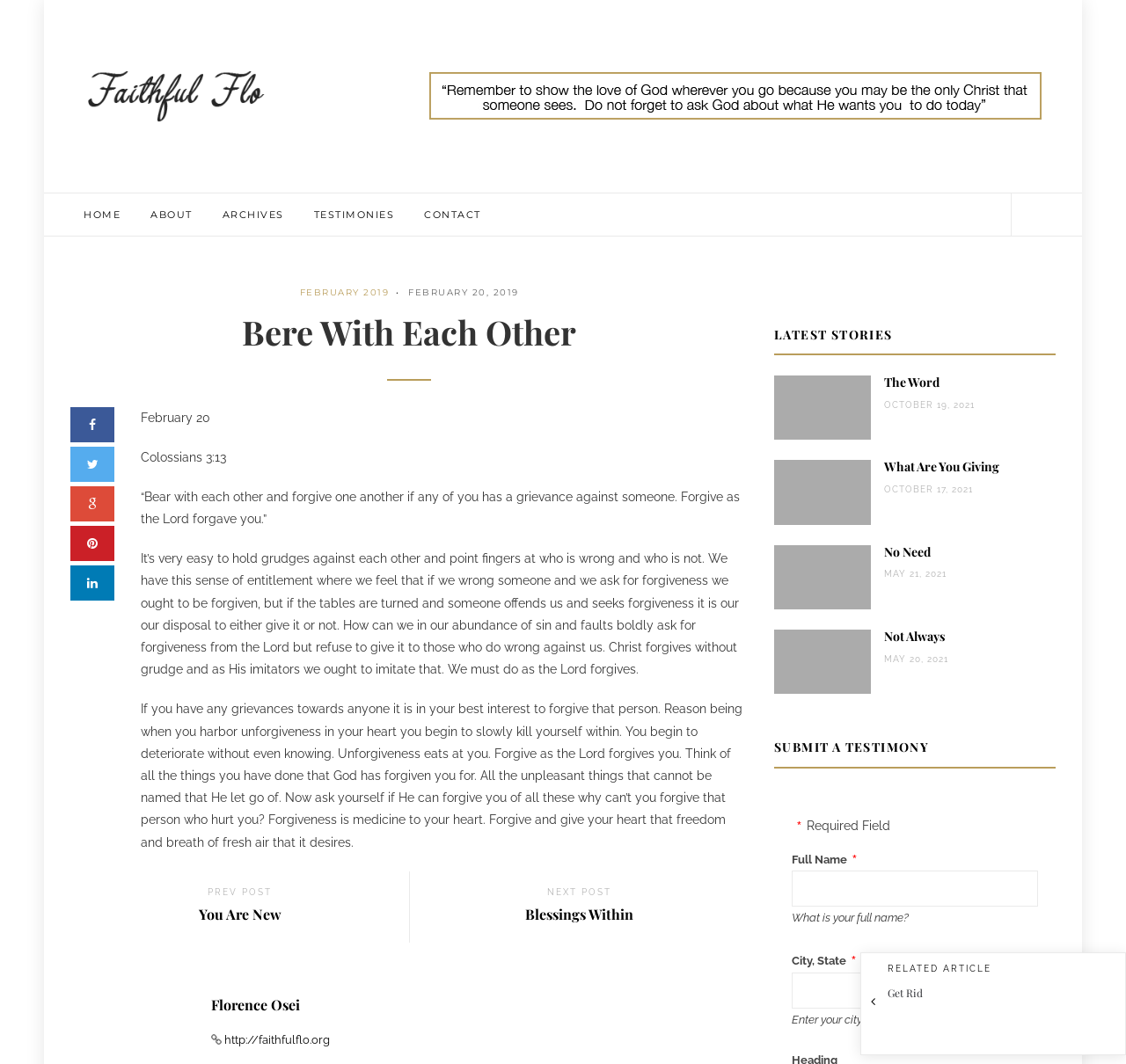Identify the bounding box coordinates for the UI element that matches this description: "Engineering".

None